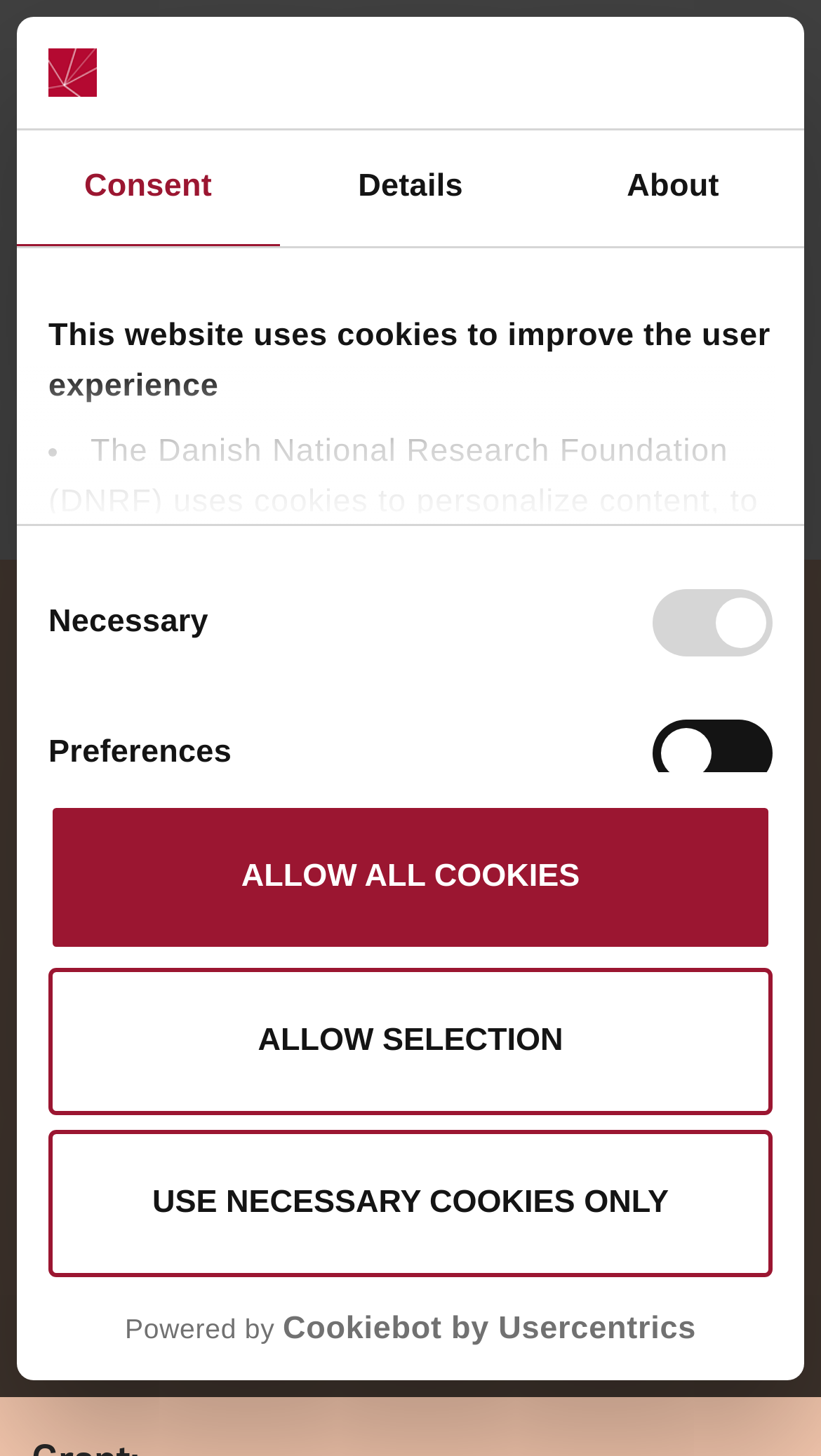Identify the bounding box coordinates for the UI element described as follows: "parent_node: Who we support aria-label="Menu"". Ensure the coordinates are four float numbers between 0 and 1, formatted as [left, top, right, bottom].

[0.821, 0.029, 0.974, 0.114]